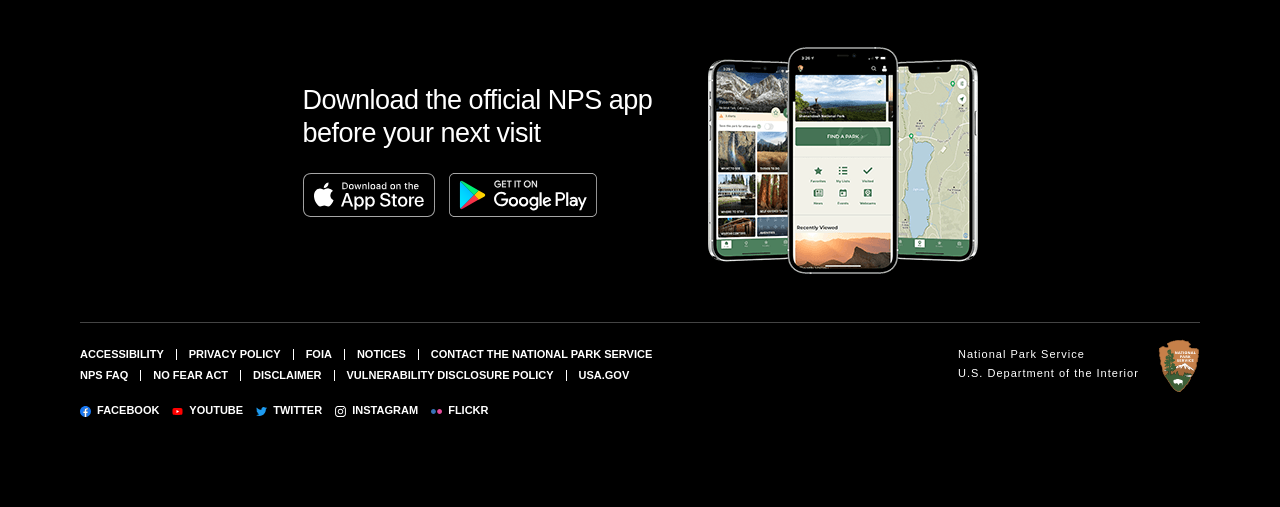Please provide the bounding box coordinates for the element that needs to be clicked to perform the instruction: "Visit the National Park Service website". The coordinates must consist of four float numbers between 0 and 1, formatted as [left, top, right, bottom].

[0.748, 0.68, 0.89, 0.718]